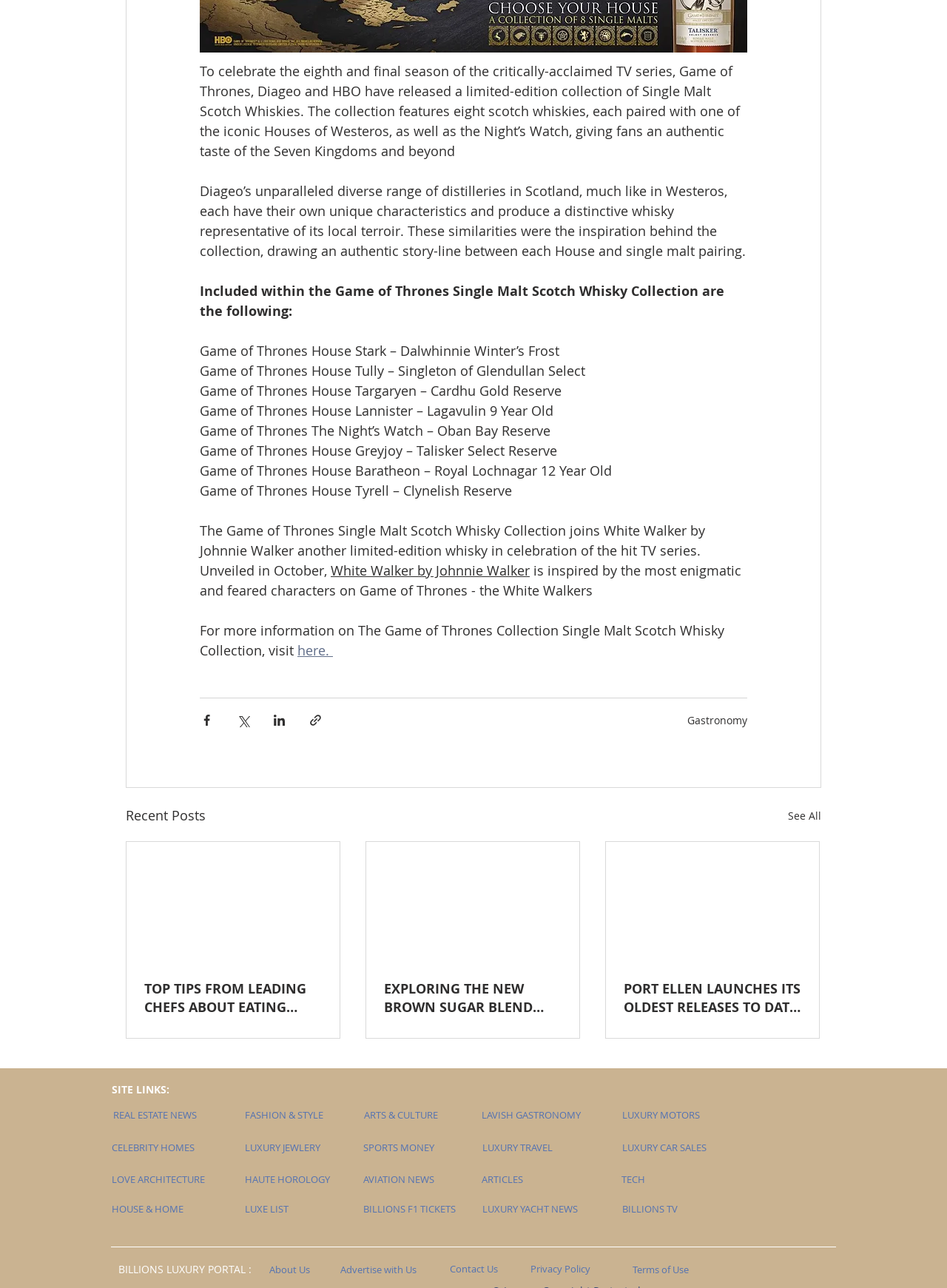Using the description: "LUXURY TRAVEL", identify the bounding box of the corresponding UI element in the screenshot.

[0.508, 0.879, 0.584, 0.902]